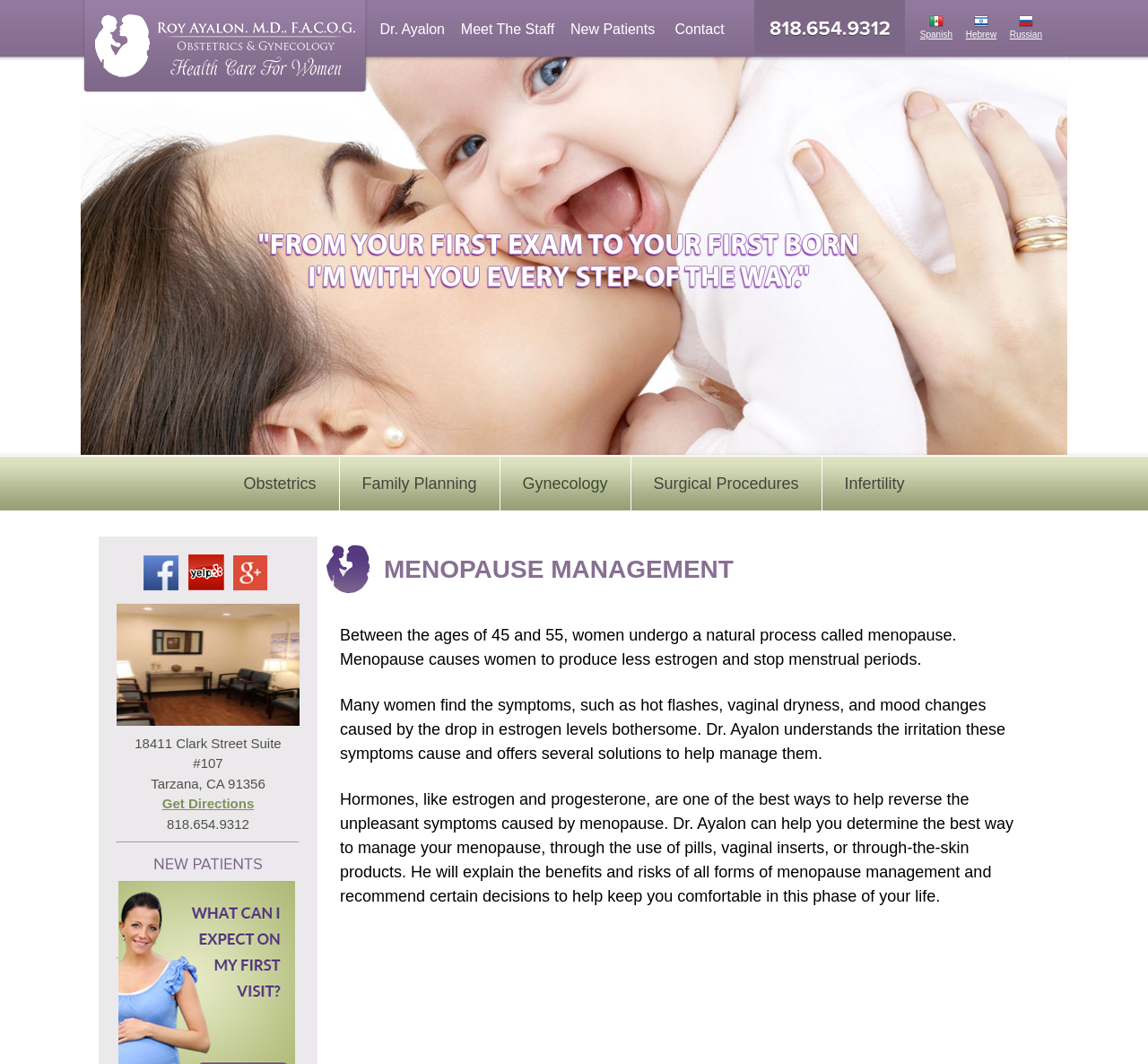Answer the question below with a single word or a brief phrase: 
What is the doctor's name?

Dr. Ayalon